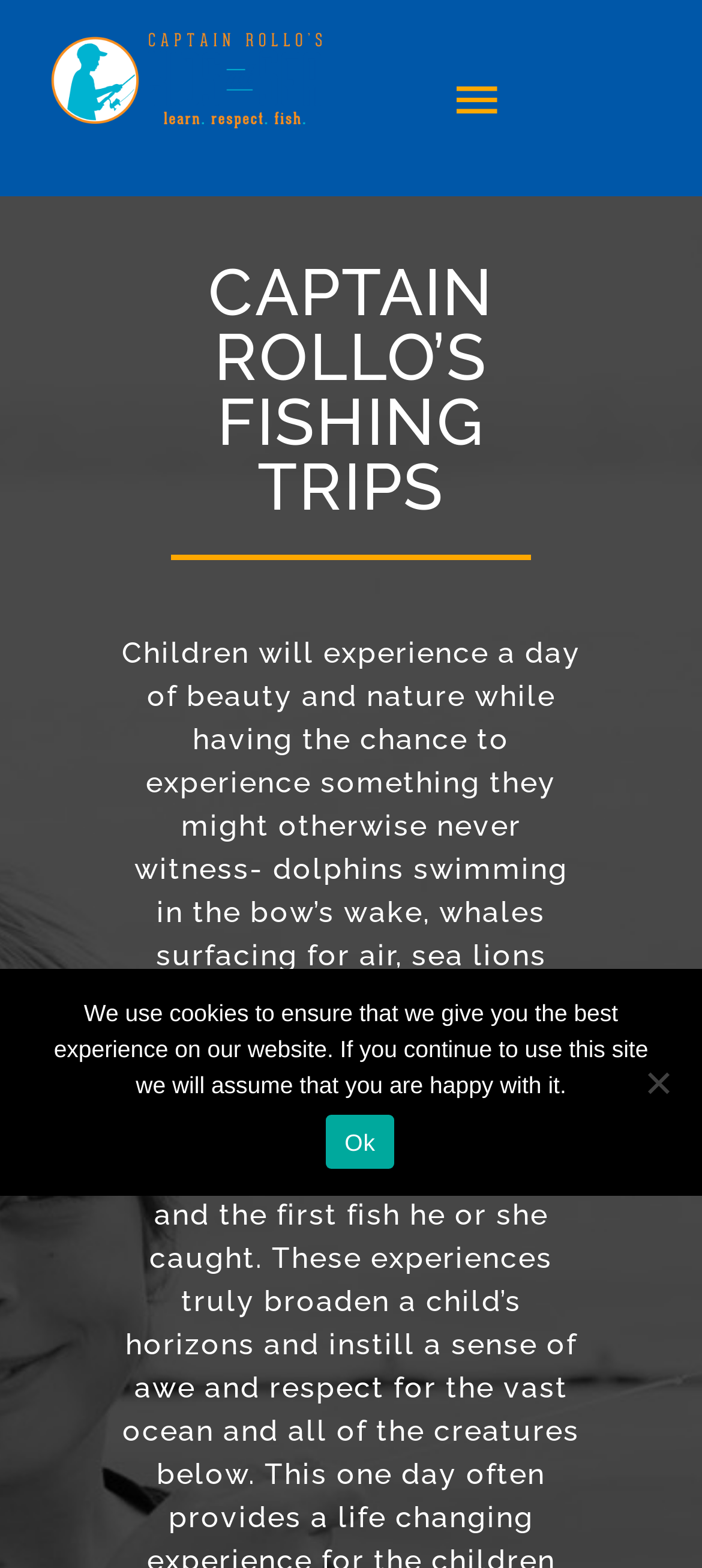Highlight the bounding box coordinates of the element you need to click to perform the following instruction: "Open submenu of TRIPS."

[0.821, 0.187, 1.0, 0.261]